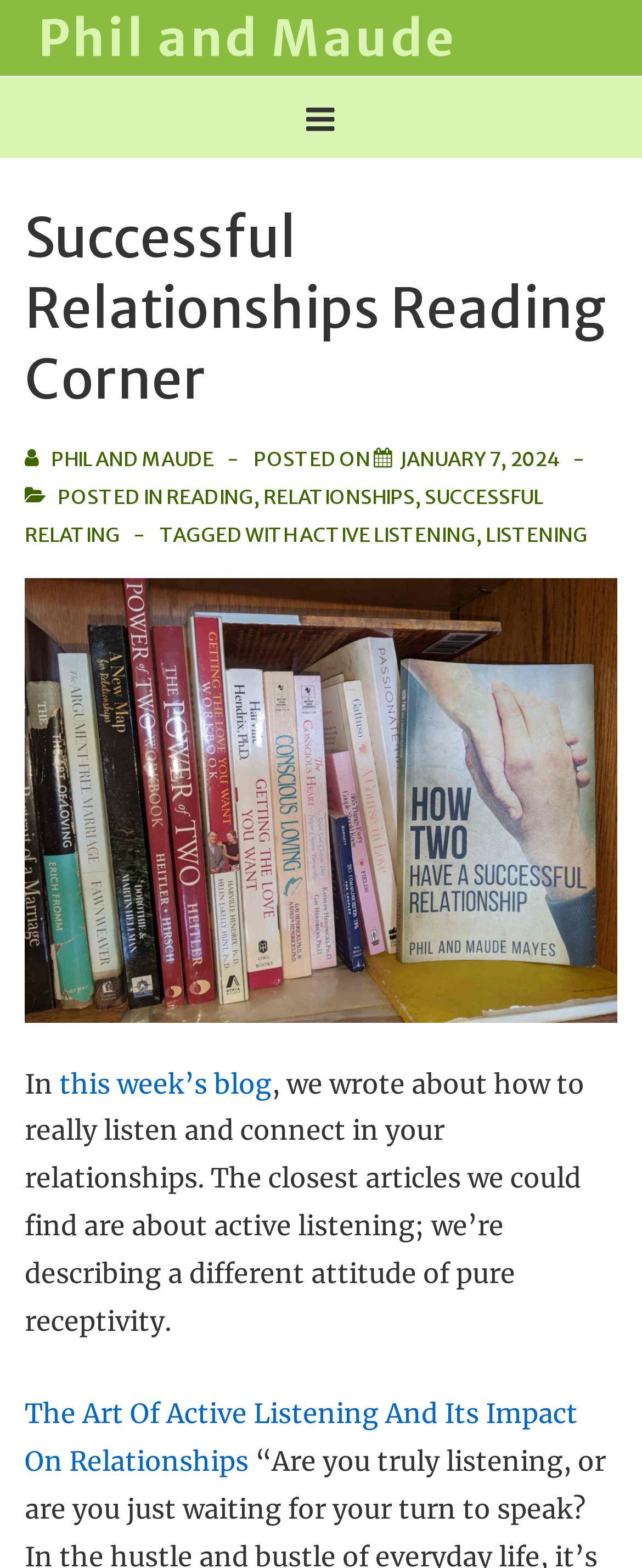What is the category of the blog post?
Analyze the image and deliver a detailed answer to the question.

The answer can be found by looking at the middle section of the webpage, where it lists the categories of the blog post, which are 'READING', 'RELATIONSHIPS', and 'SUCCESSFUL RELATING'.